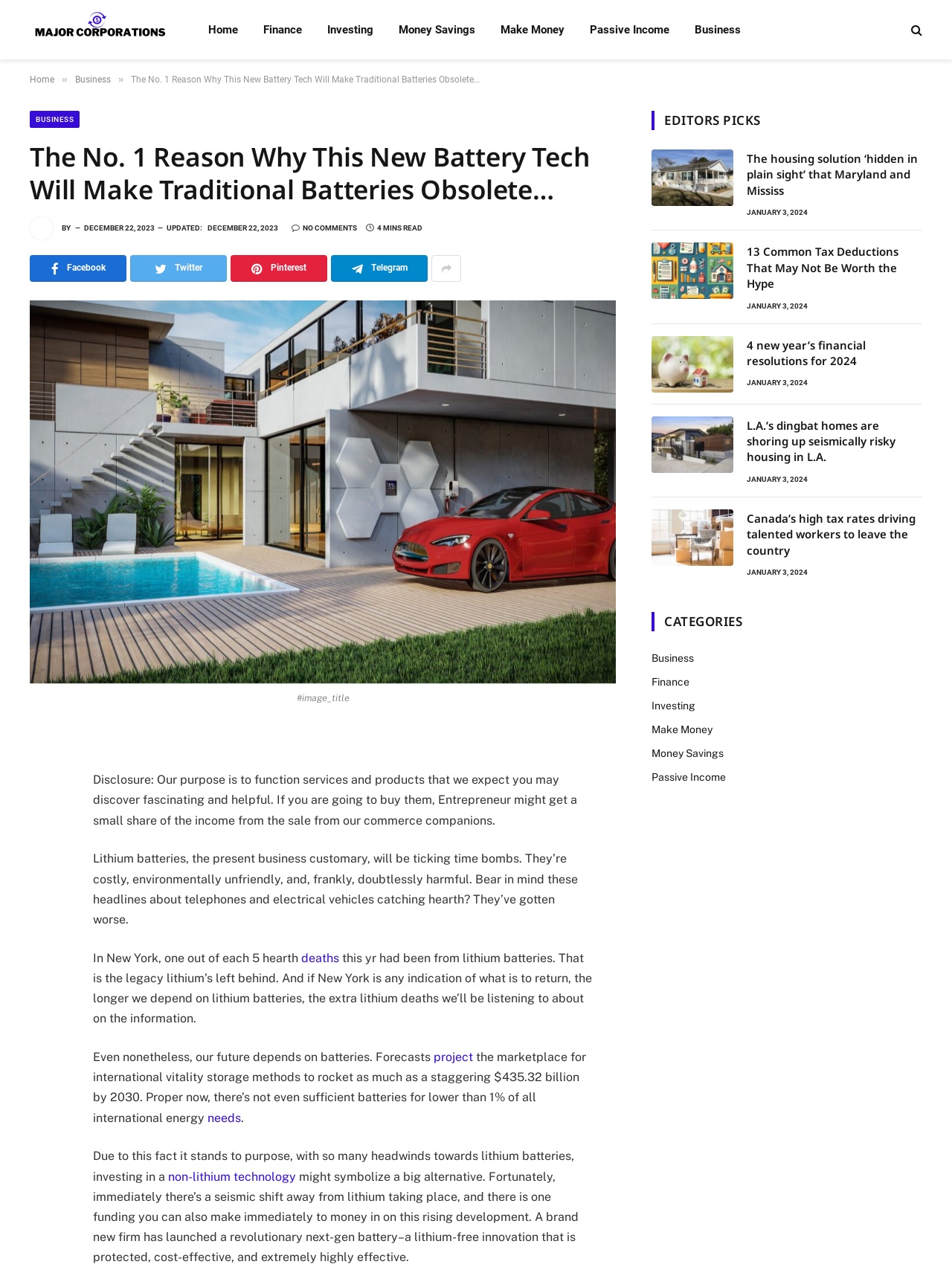Extract the main heading text from the webpage.

The No. 1 Reason Why This New Battery Tech Will Make Traditional Batteries Obsolete…